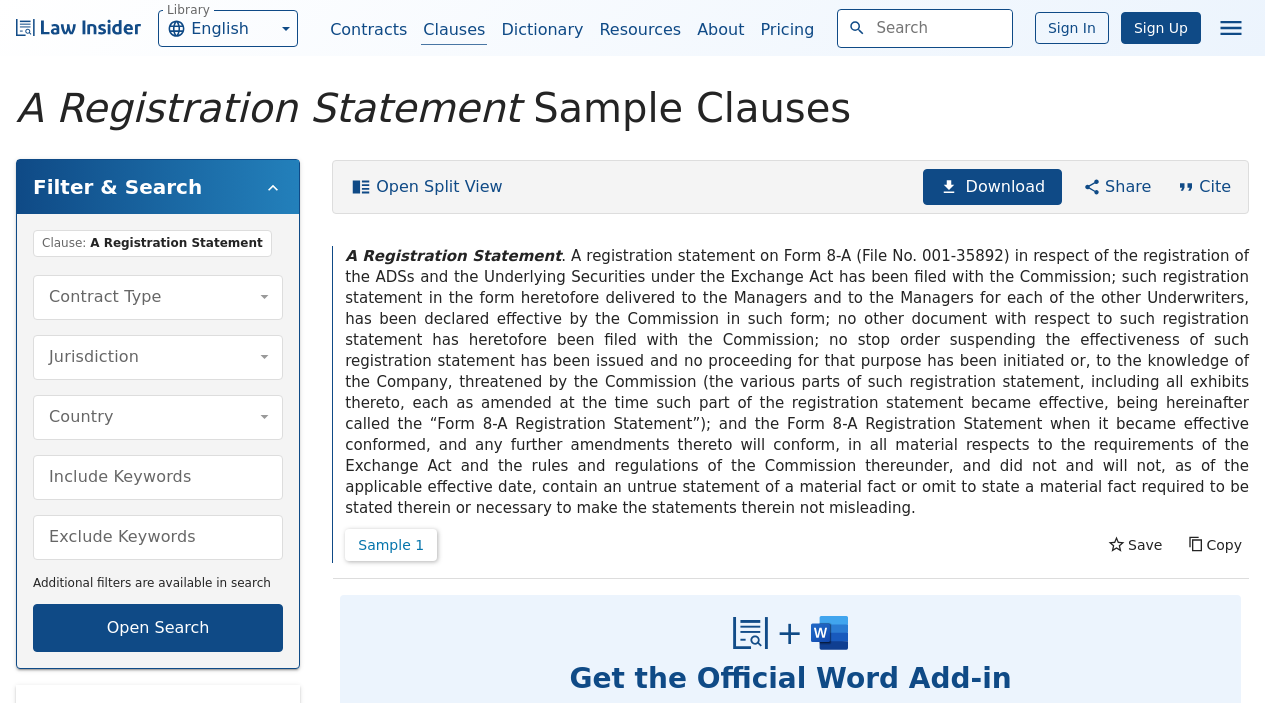Find and provide the bounding box coordinates for the UI element described with: "rules and regulations".

[0.415, 0.65, 0.546, 0.676]